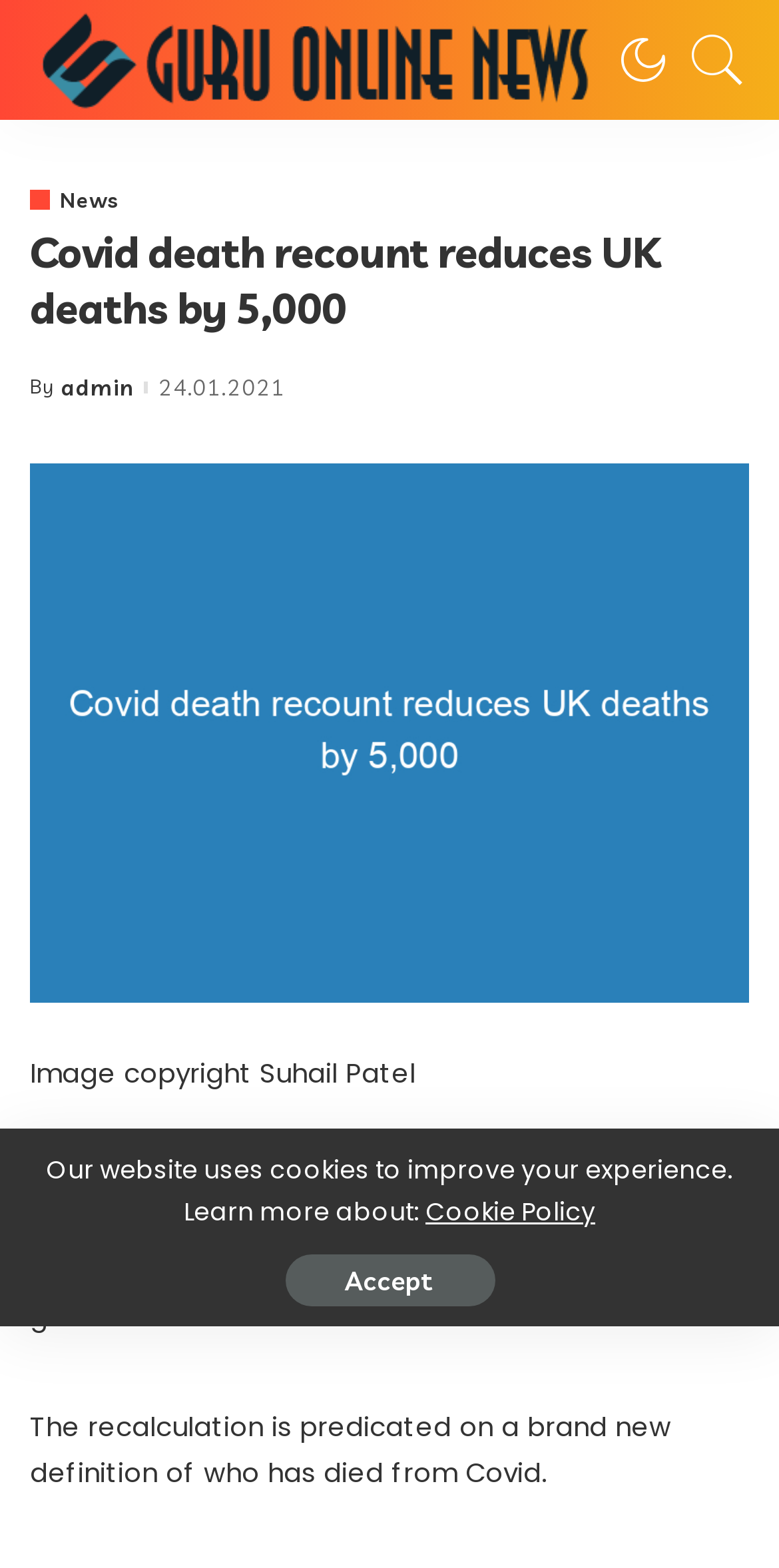What is the new UK death toll from Covid?
Refer to the image and provide a concise answer in one word or phrase.

41,329